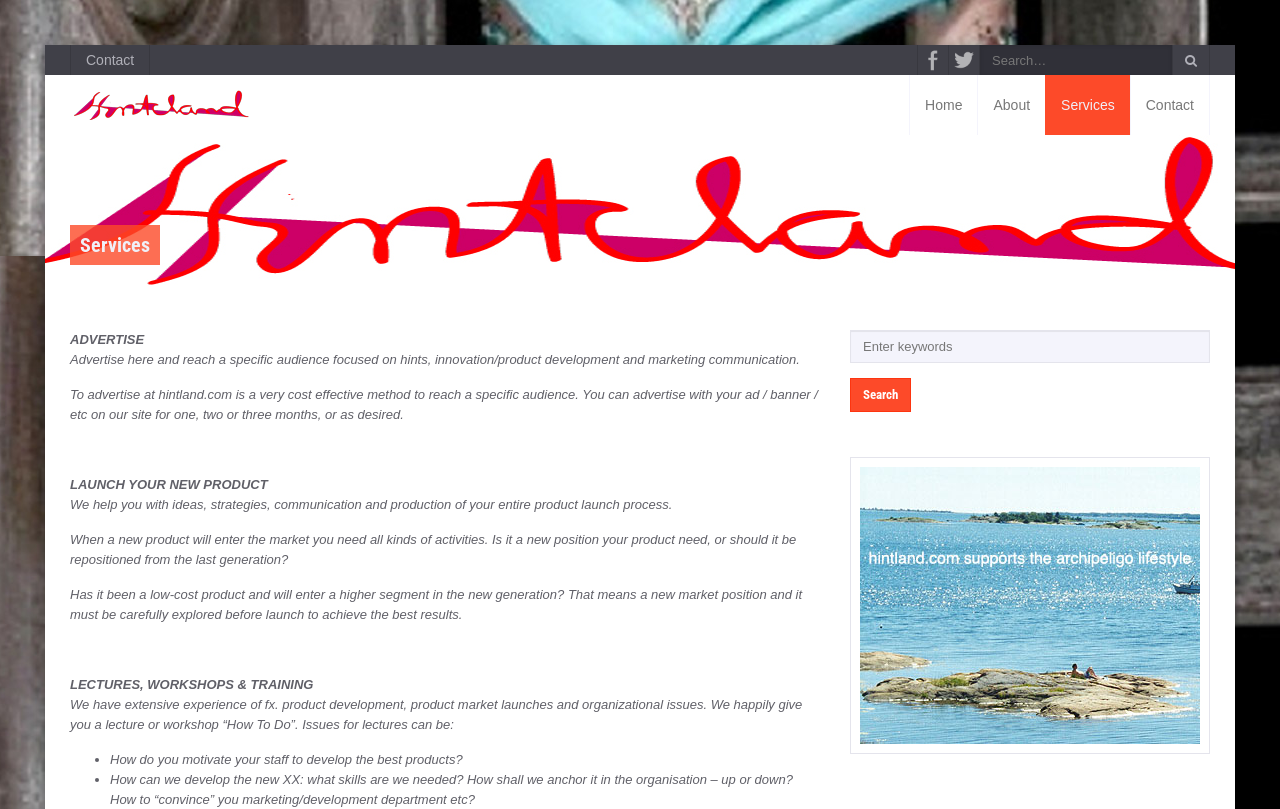What is the purpose of the search box?
From the screenshot, supply a one-word or short-phrase answer.

To search for specific content